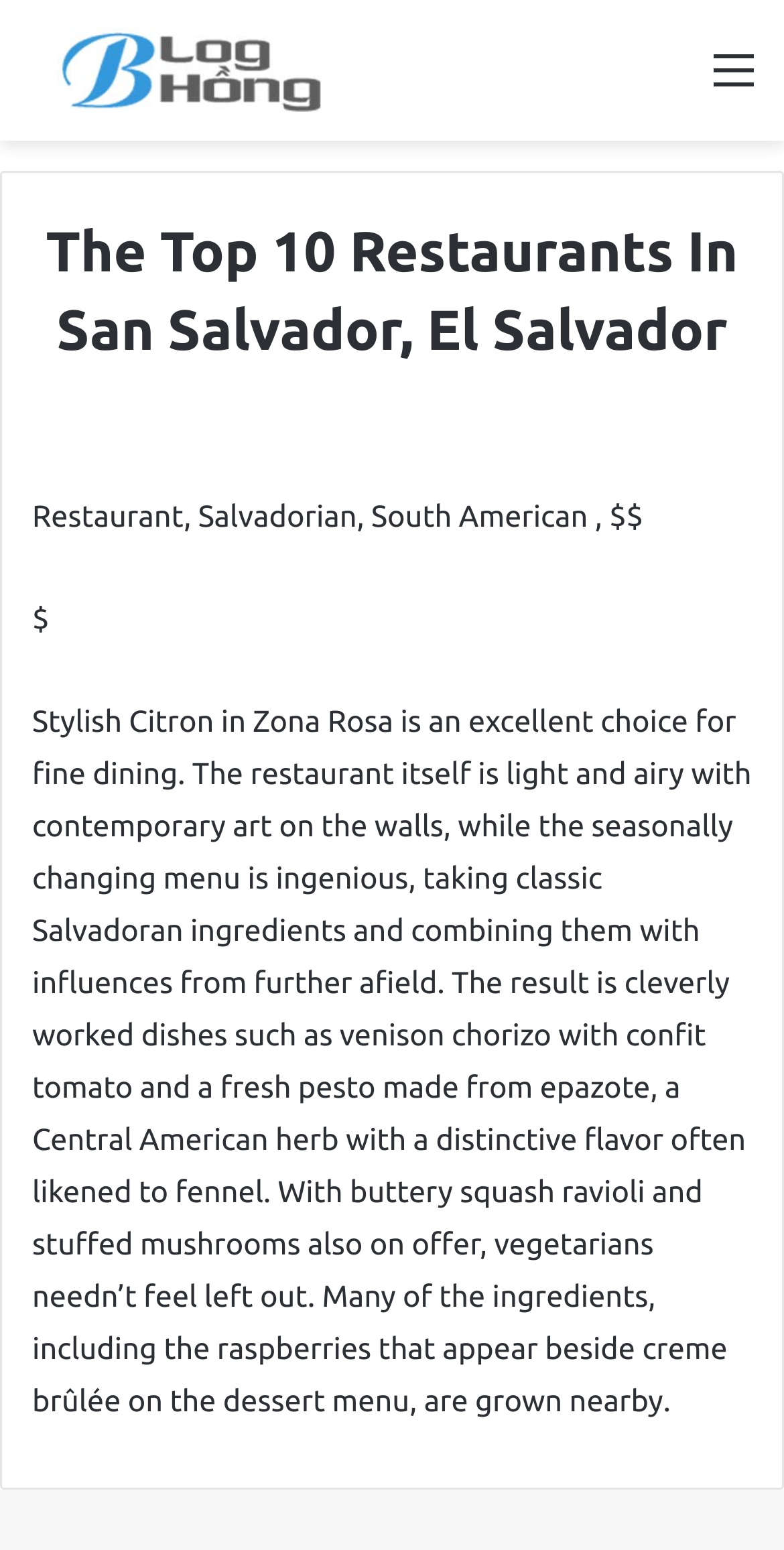From the given element description: "Menu", find the bounding box for the UI element. Provide the coordinates as four float numbers between 0 and 1, in the order [left, top, right, bottom].

[0.91, 0.026, 0.962, 0.084]